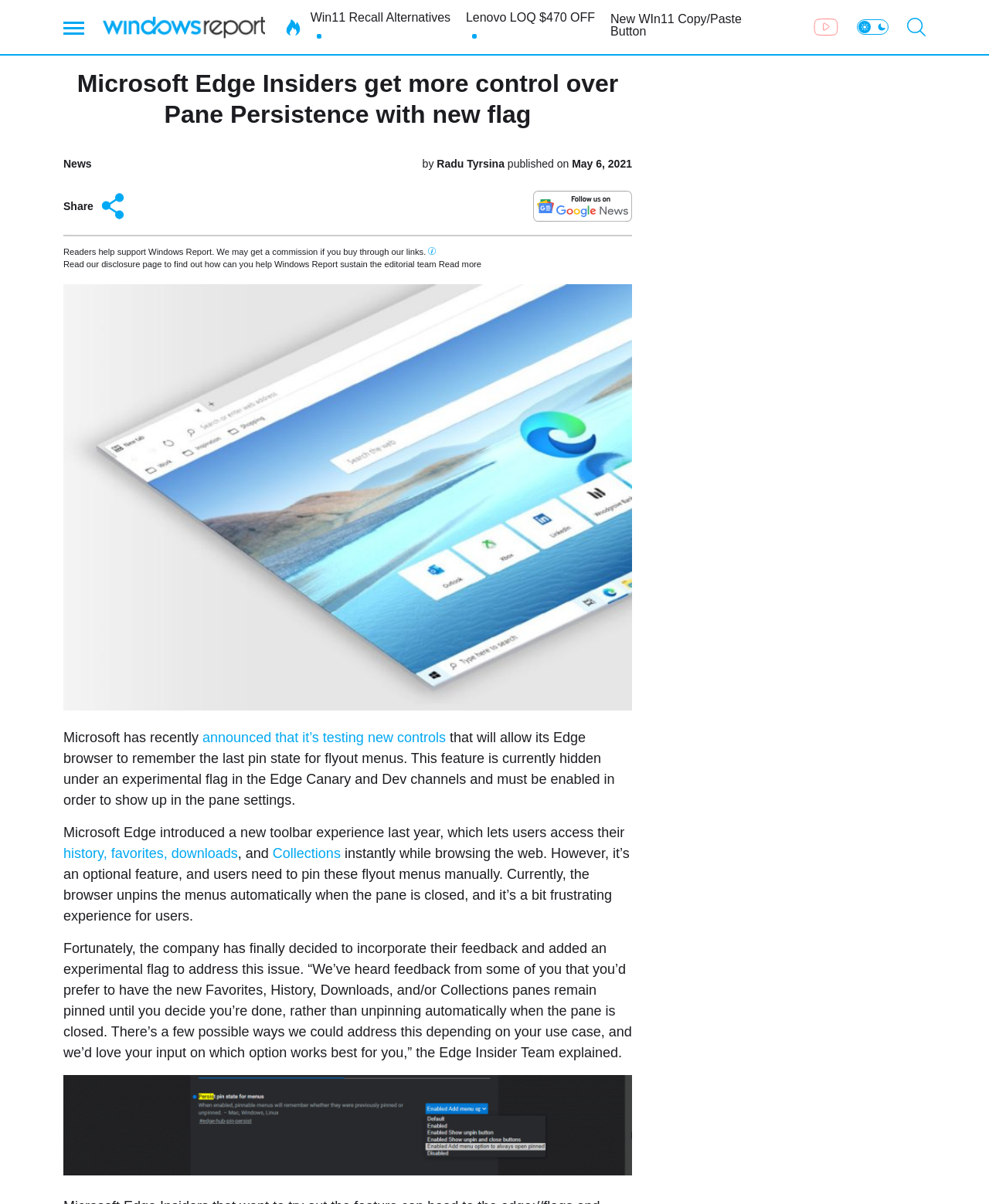Locate the bounding box coordinates of the element's region that should be clicked to carry out the following instruction: "Read Affiliate Disclosure". The coordinates need to be four float numbers between 0 and 1, i.e., [left, top, right, bottom].

[0.444, 0.216, 0.487, 0.223]